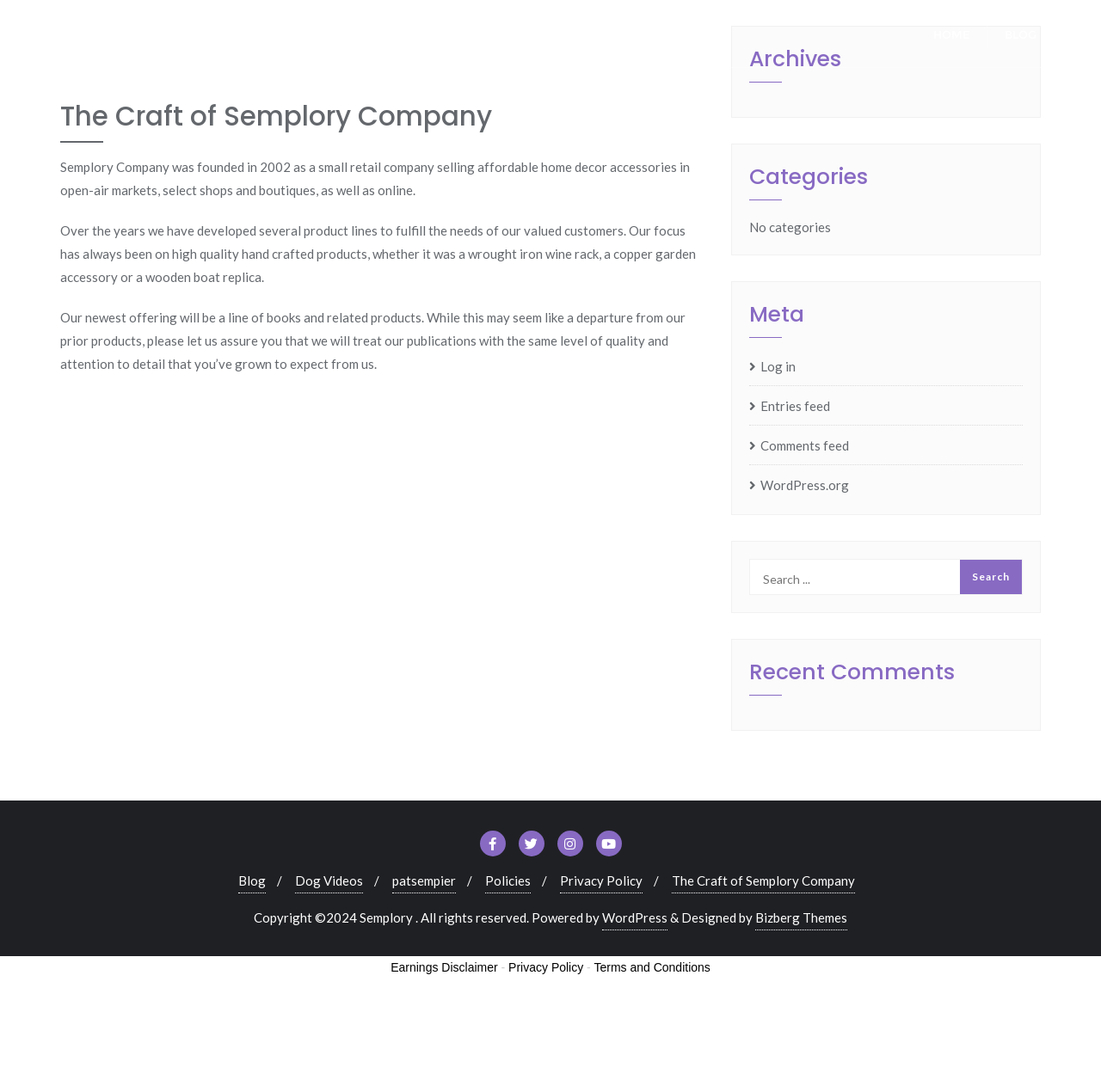What is the name of the company's blog?
From the details in the image, provide a complete and detailed answer to the question.

The webpage has a link to the company's blog, which is named 'The Craft of Semplory Company', and it is also mentioned in the webpage's content.